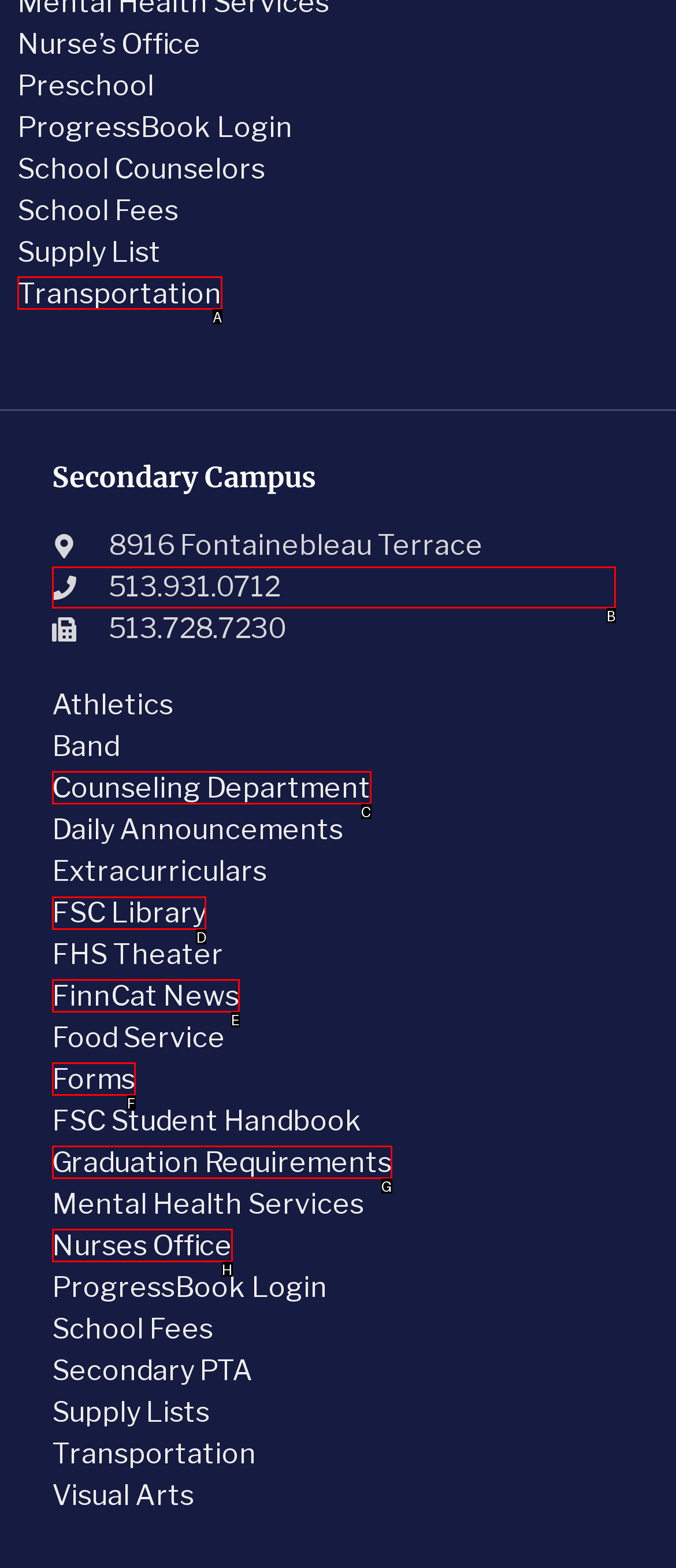Identify which HTML element to click to fulfill the following task: explore FSC Library. Provide your response using the letter of the correct choice.

D